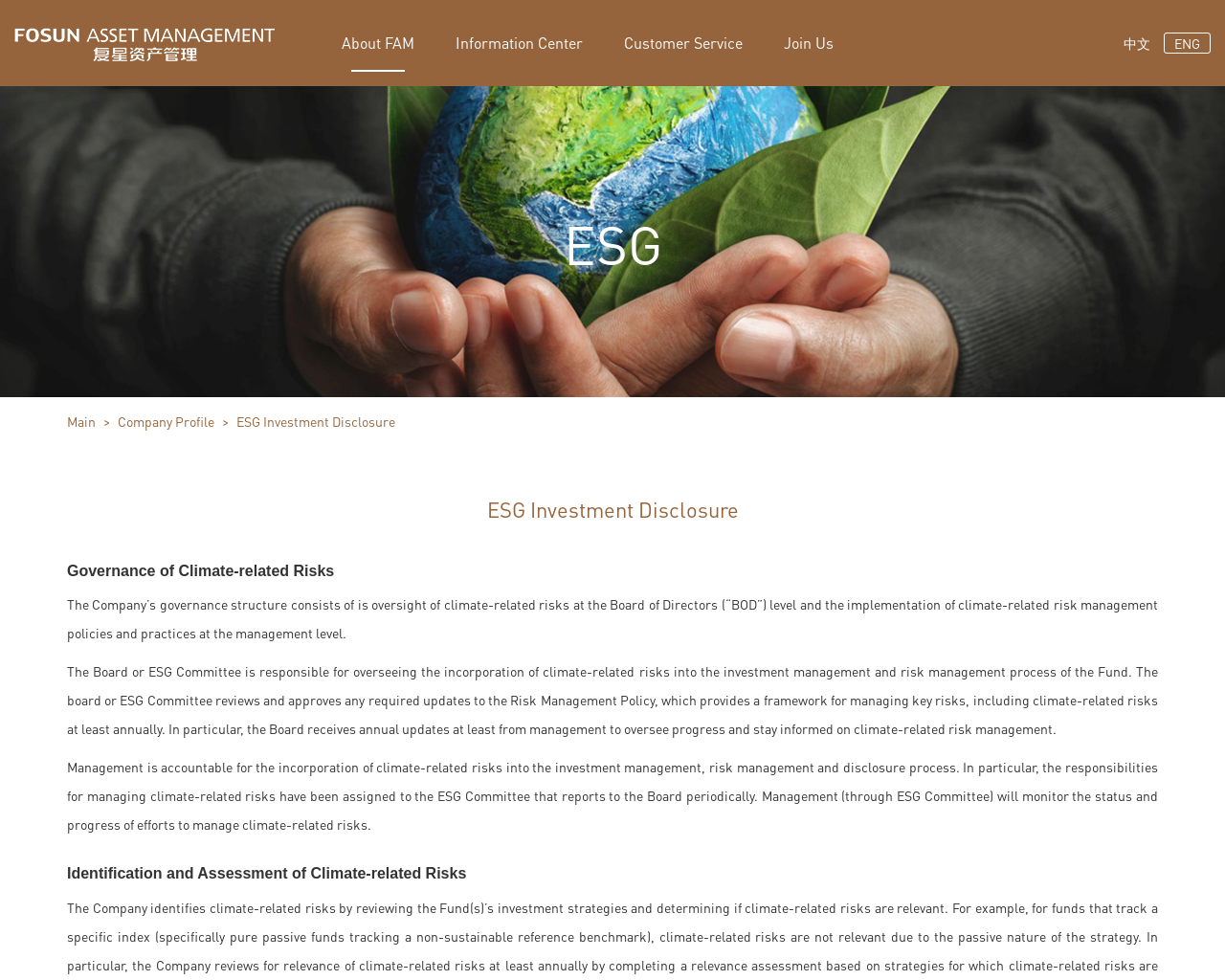Please find the bounding box coordinates of the element that you should click to achieve the following instruction: "Click the 'Join Us' link". The coordinates should be presented as four float numbers between 0 and 1: [left, top, right, bottom].

[0.64, 0.0, 0.68, 0.088]